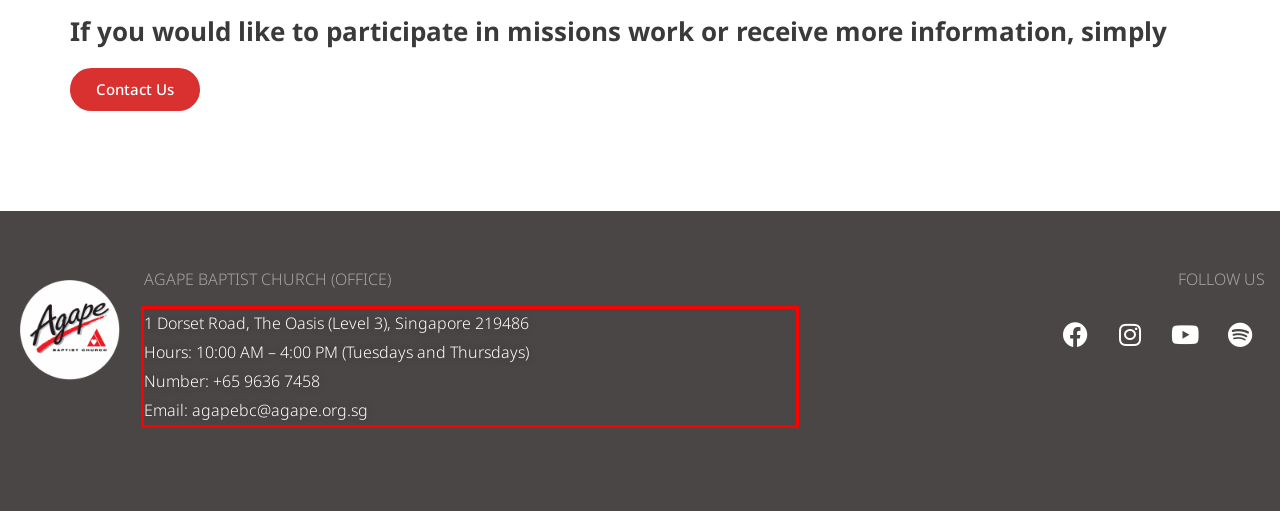Please examine the screenshot of the webpage and read the text present within the red rectangle bounding box.

1 Dorset Road, The Oasis (Level 3), Singapore 219486 Hours: 10:00 AM – 4:00 PM (Tuesdays and Thursdays) Number: +65 9636 7458 Email: agapebc@agape.org.sg